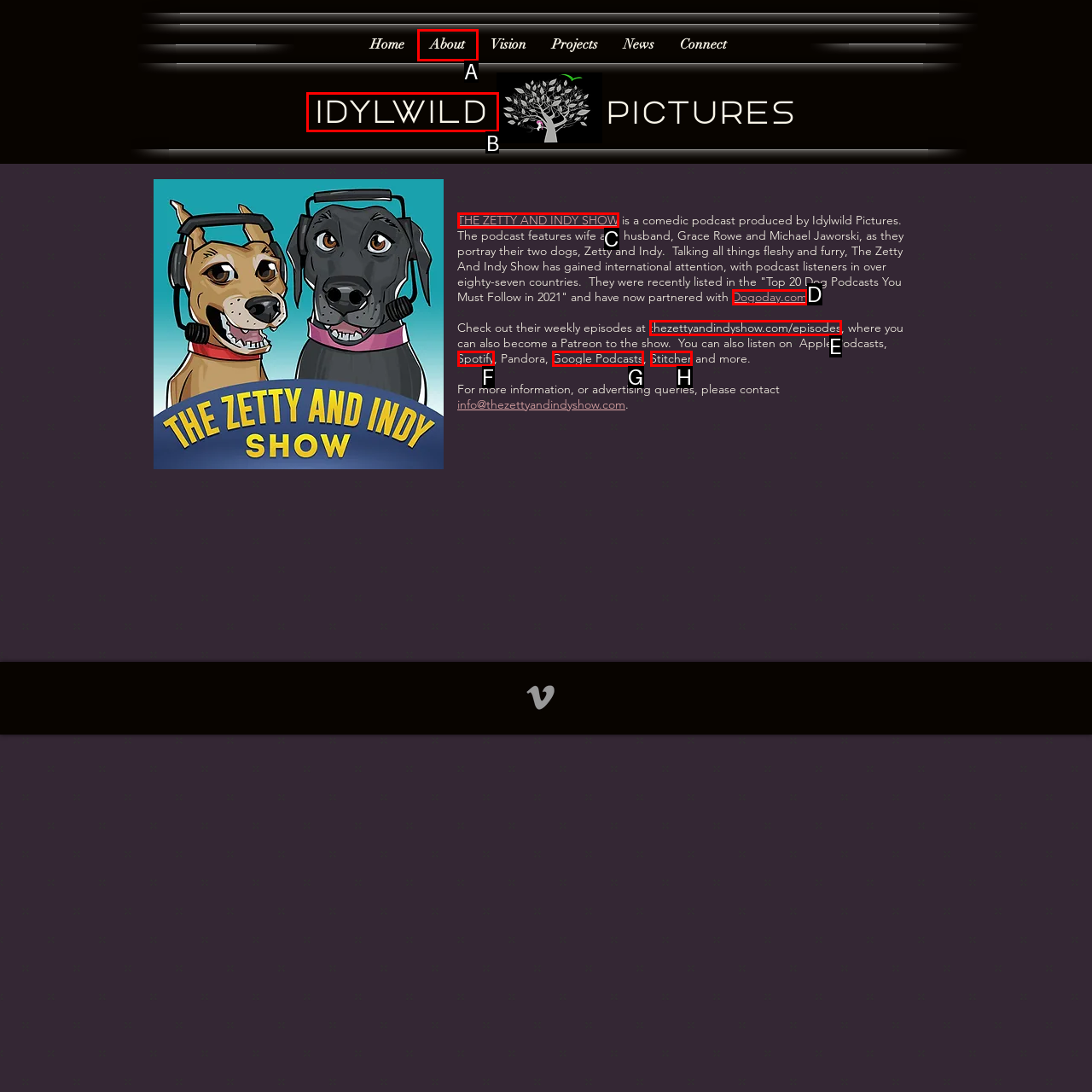Tell me which letter corresponds to the UI element that should be clicked to fulfill this instruction: Learn more about Idylwild Pictures
Answer using the letter of the chosen option directly.

B